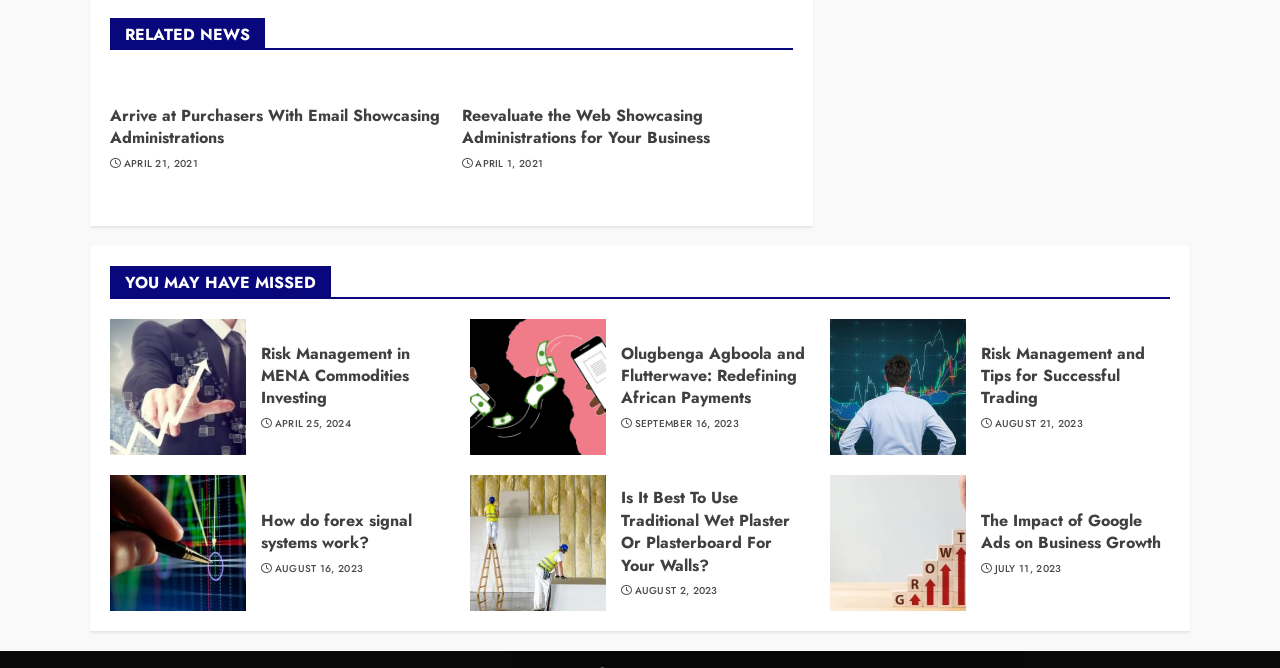Identify the bounding box coordinates of the clickable region necessary to fulfill the following instruction: "Click on 'Arrive at Purchasers With Email Showcasing Administrations'". The bounding box coordinates should be four float numbers between 0 and 1, i.e., [left, top, right, bottom].

[0.086, 0.156, 0.344, 0.225]